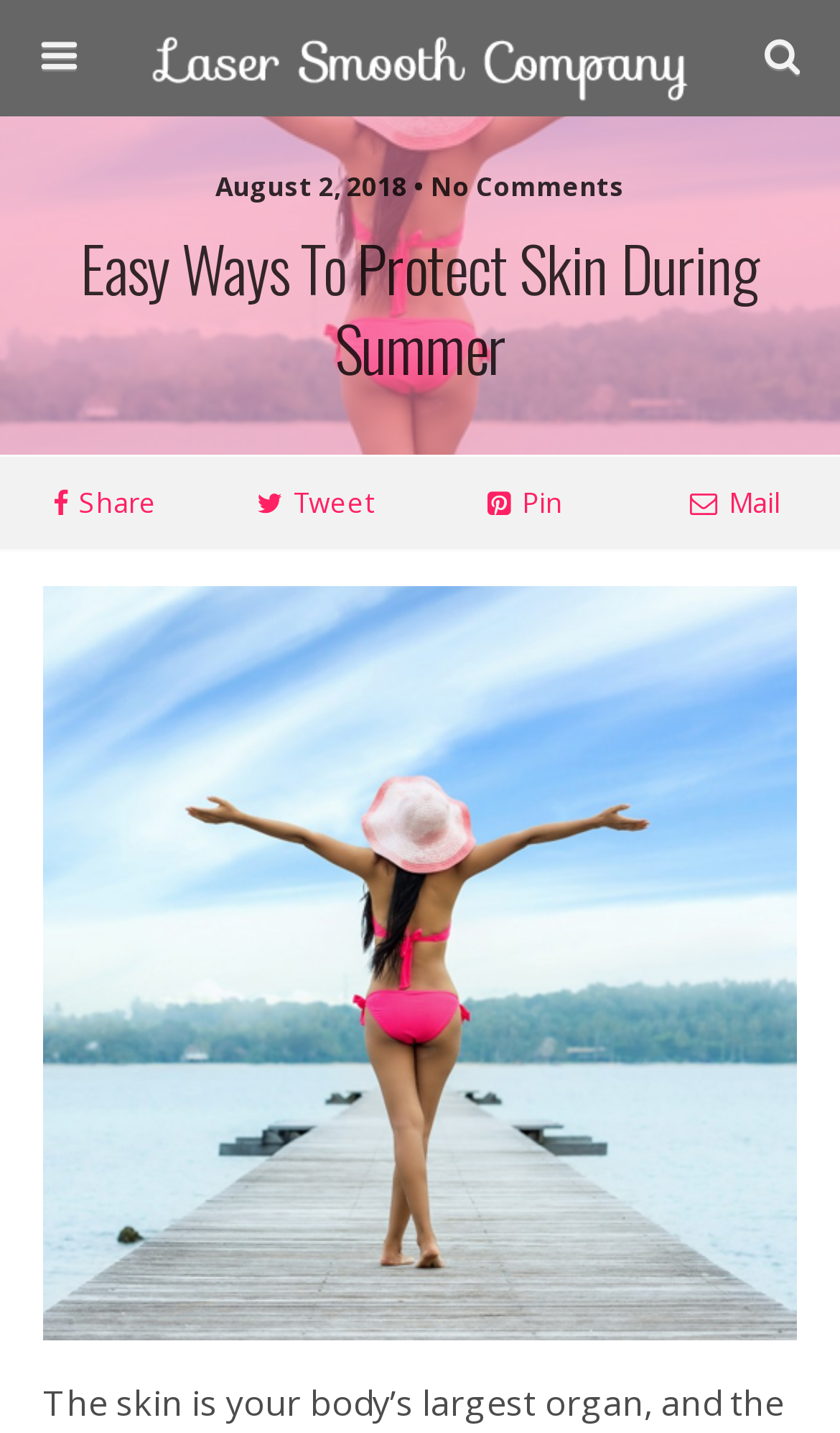Show the bounding box coordinates for the element that needs to be clicked to execute the following instruction: "Read the article about vacation plans and laser hair removal". Provide the coordinates in the form of four float numbers between 0 and 1, i.e., [left, top, right, bottom].

[0.051, 0.409, 0.949, 0.936]